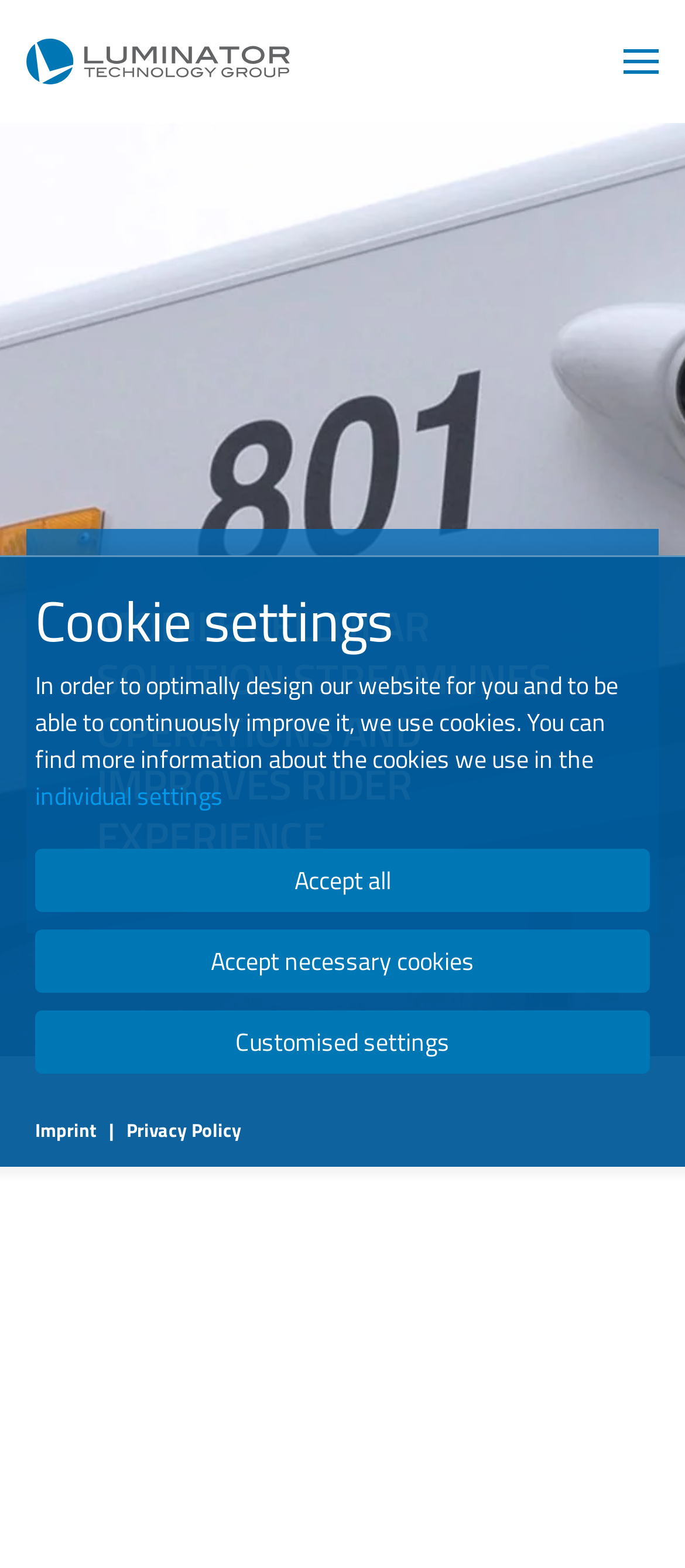Answer the following query with a single word or phrase:
What is the text of the heading above the cookie settings section?

Cookie settings